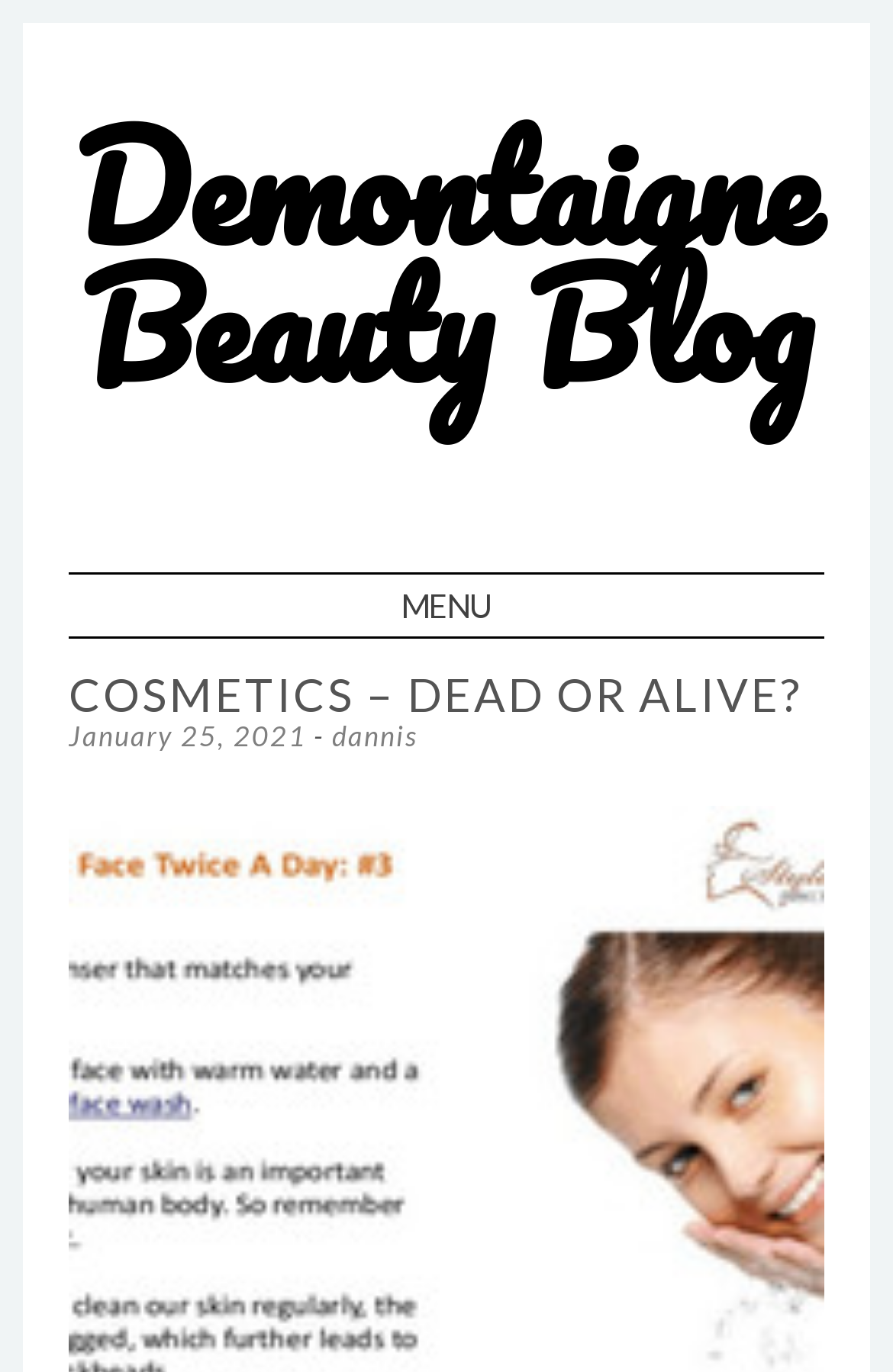Respond to the question below with a single word or phrase: What is the purpose of the 'MENU' button?

To navigate the website